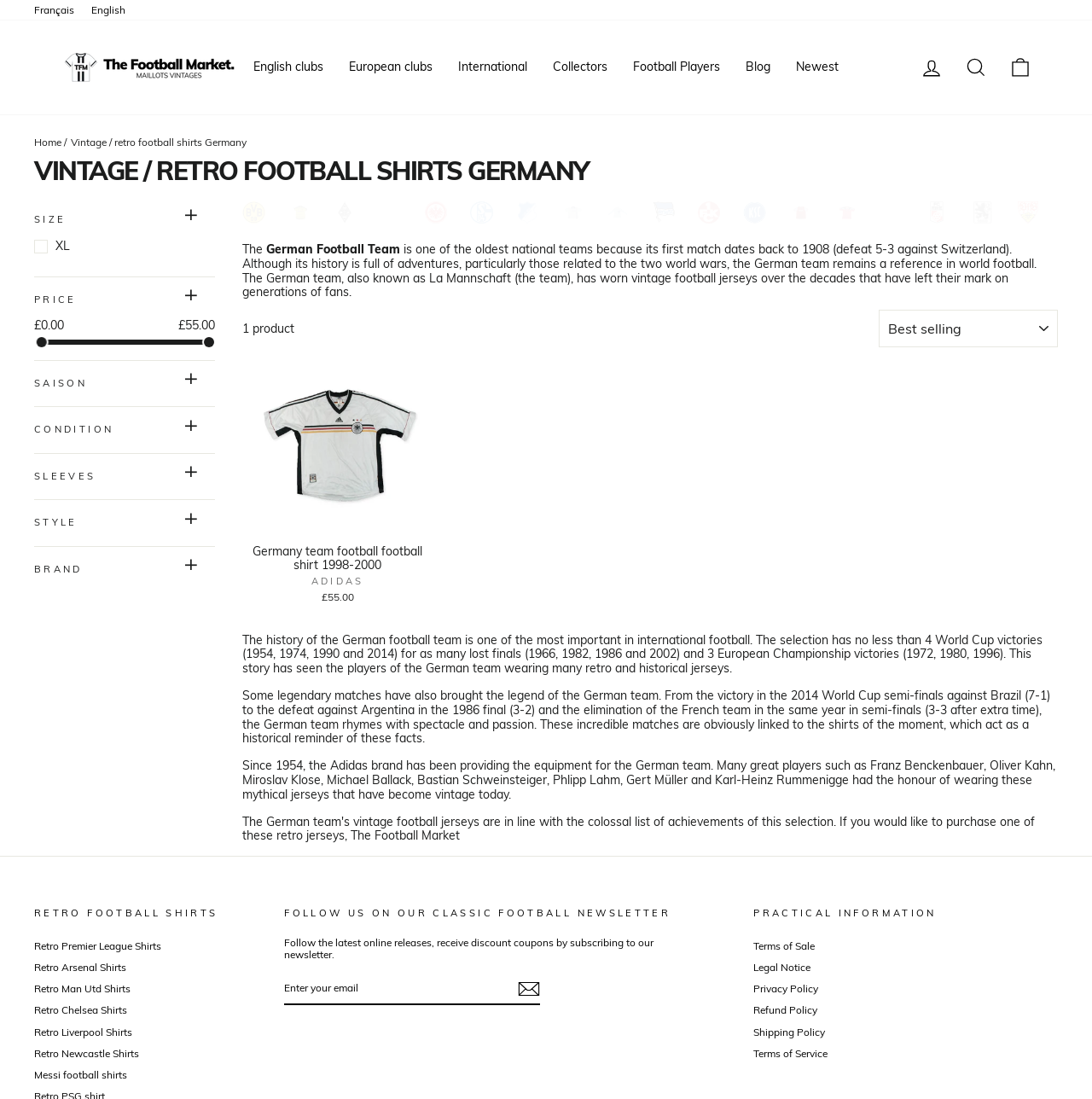What is the name of the German team in German?
Please provide a full and detailed response to the question.

I read the text on the page and found the information that the German team is also known as 'Die Mannschaft' in German.